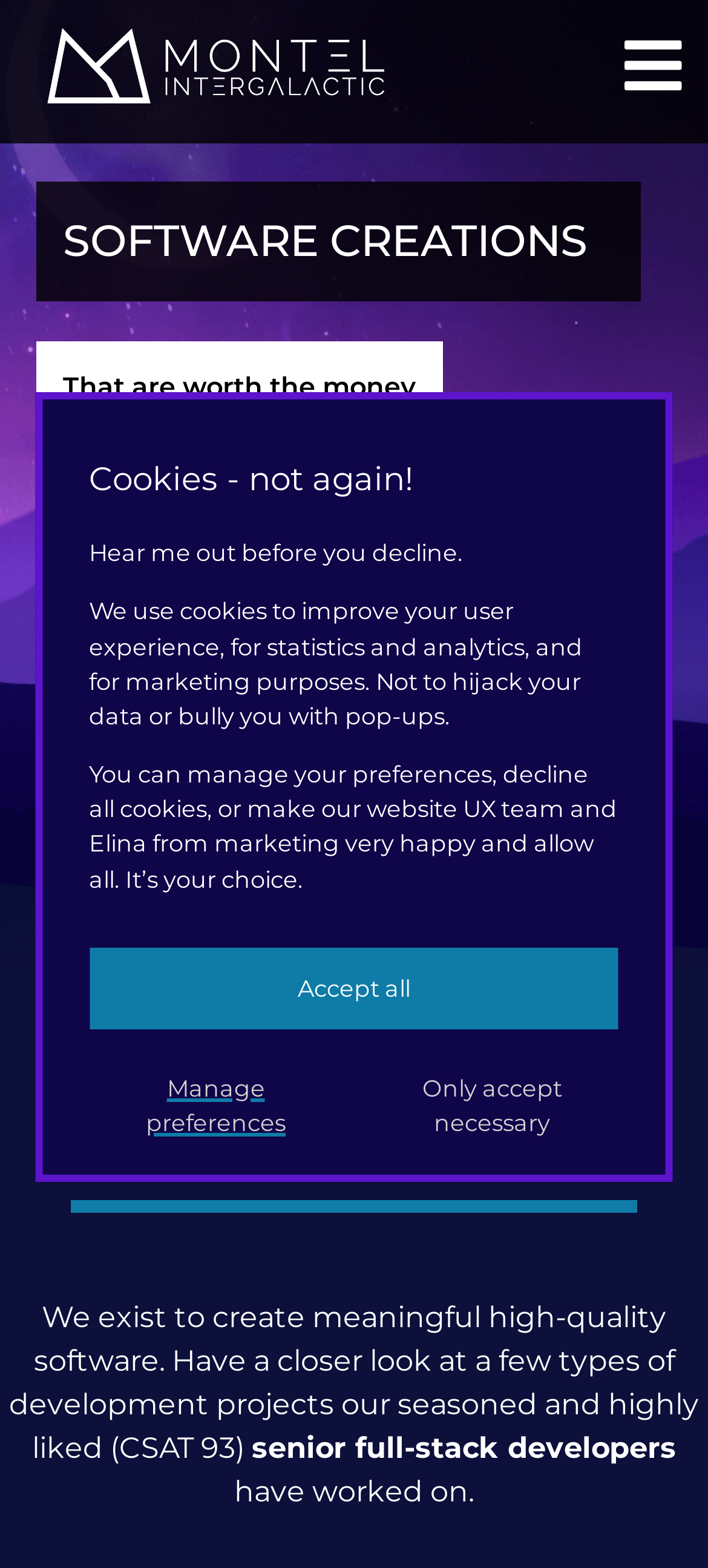What type of developers work on the company's projects?
Carefully analyze the image and provide a thorough answer to the question.

The text 'senior full-stack developers' suggests that the company's projects are worked on by senior full-stack developers.